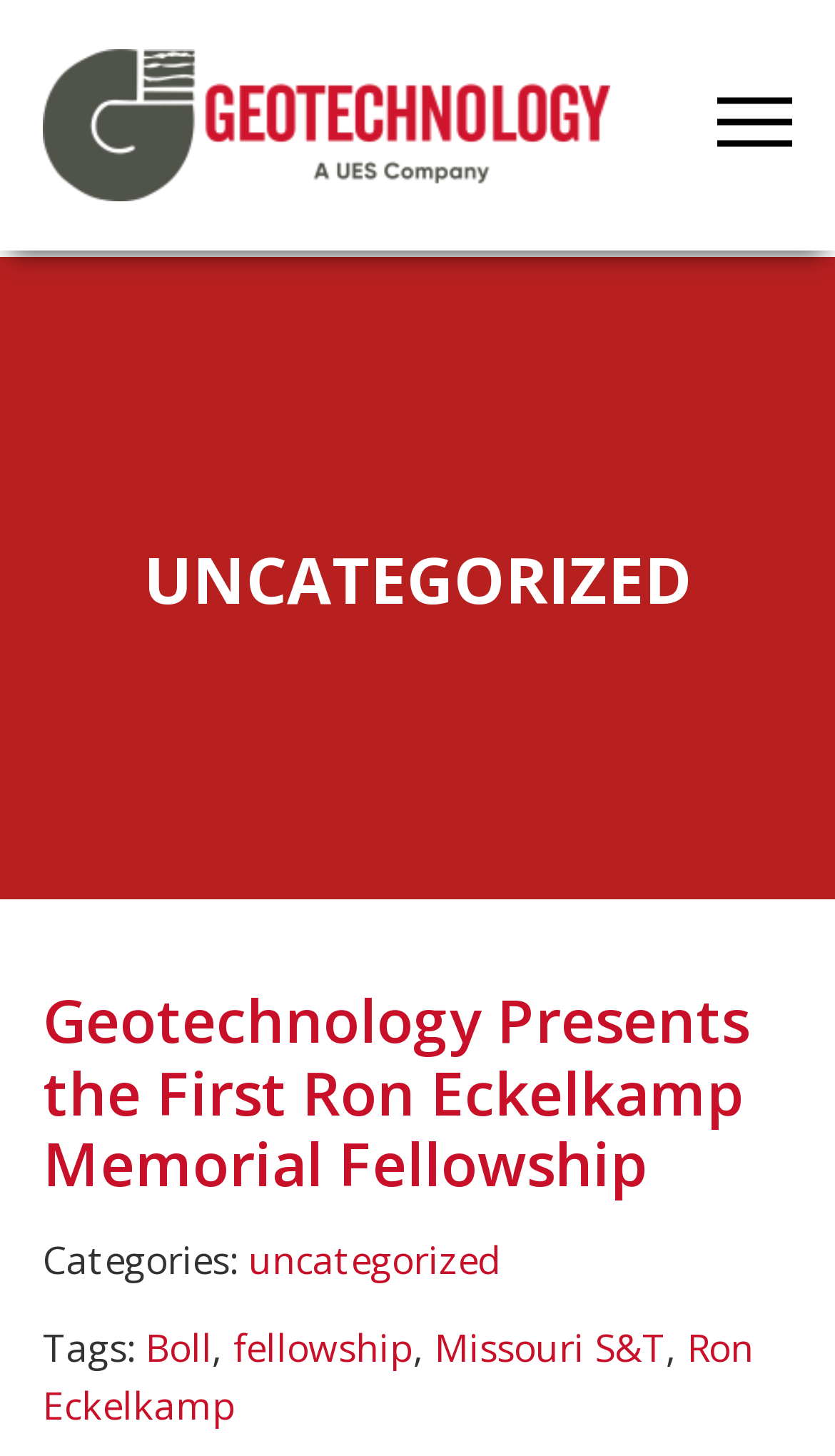Identify and provide the main heading of the webpage.

Geotechnology Presents the First Ron Eckelkamp Memorial Fellowship